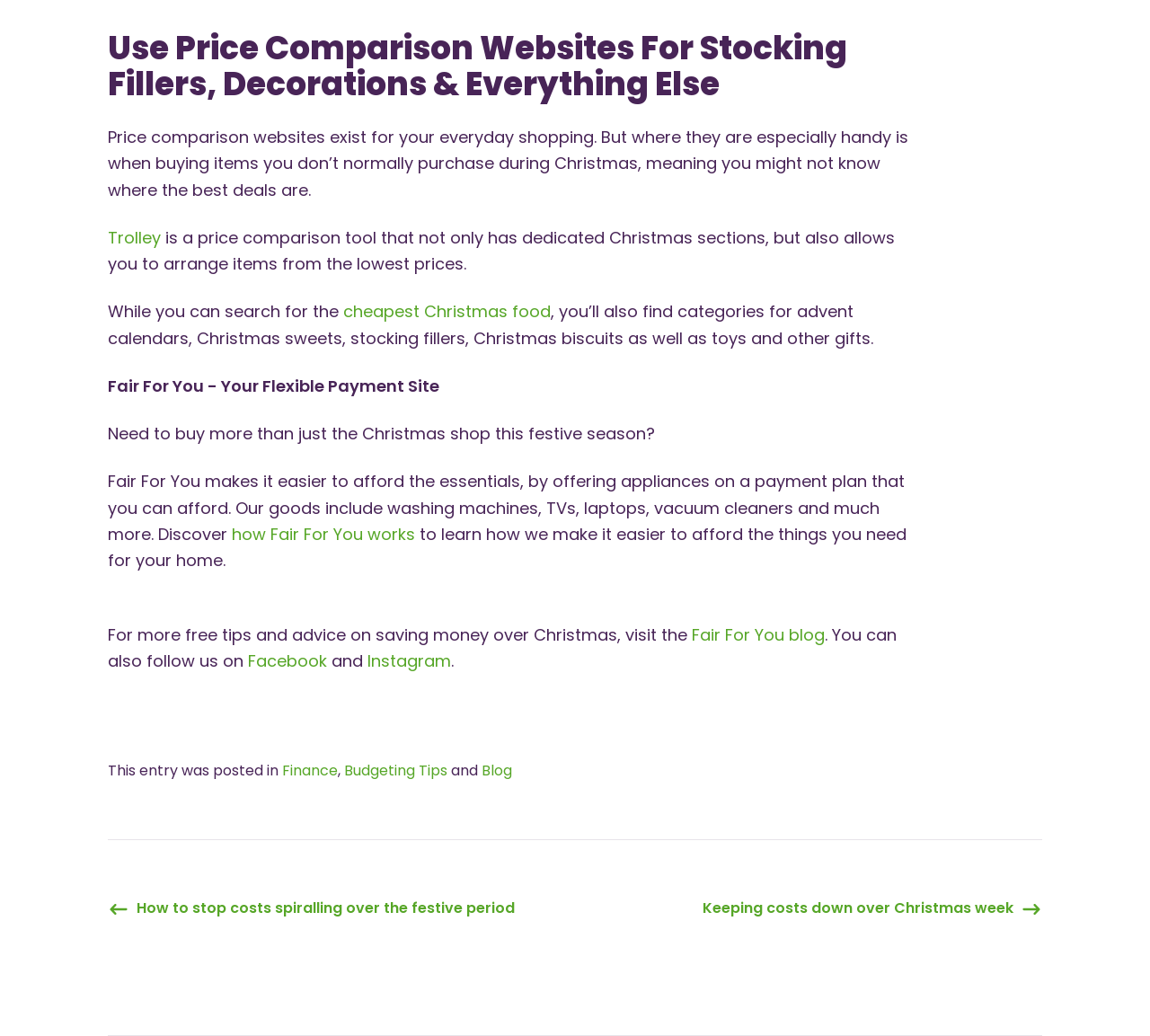Please specify the bounding box coordinates of the element that should be clicked to execute the given instruction: 'Click on Trolley'. Ensure the coordinates are four float numbers between 0 and 1, expressed as [left, top, right, bottom].

[0.094, 0.218, 0.14, 0.24]